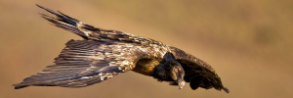Describe all the elements in the image with great detail.

This stunning image captures a Bearded Vulture in mid-flight, showcasing its impressive wingspan and distinct plumage. The bird, known for its striking appearance and remarkable aerial skills, is gracefully gliding, with its wings fully extended, embodying the majesty of nature. The background features soft, blurred earth tones, emphasizing the vulture's beautifully detailed feathers, which display shades of browns and golds. The Bearded Vulture is often found in mountainous regions, where it is renowned for its unique feeding habits and role in the ecosystem. This image serves as a striking reminder of the beauty and diversity of wildlife.